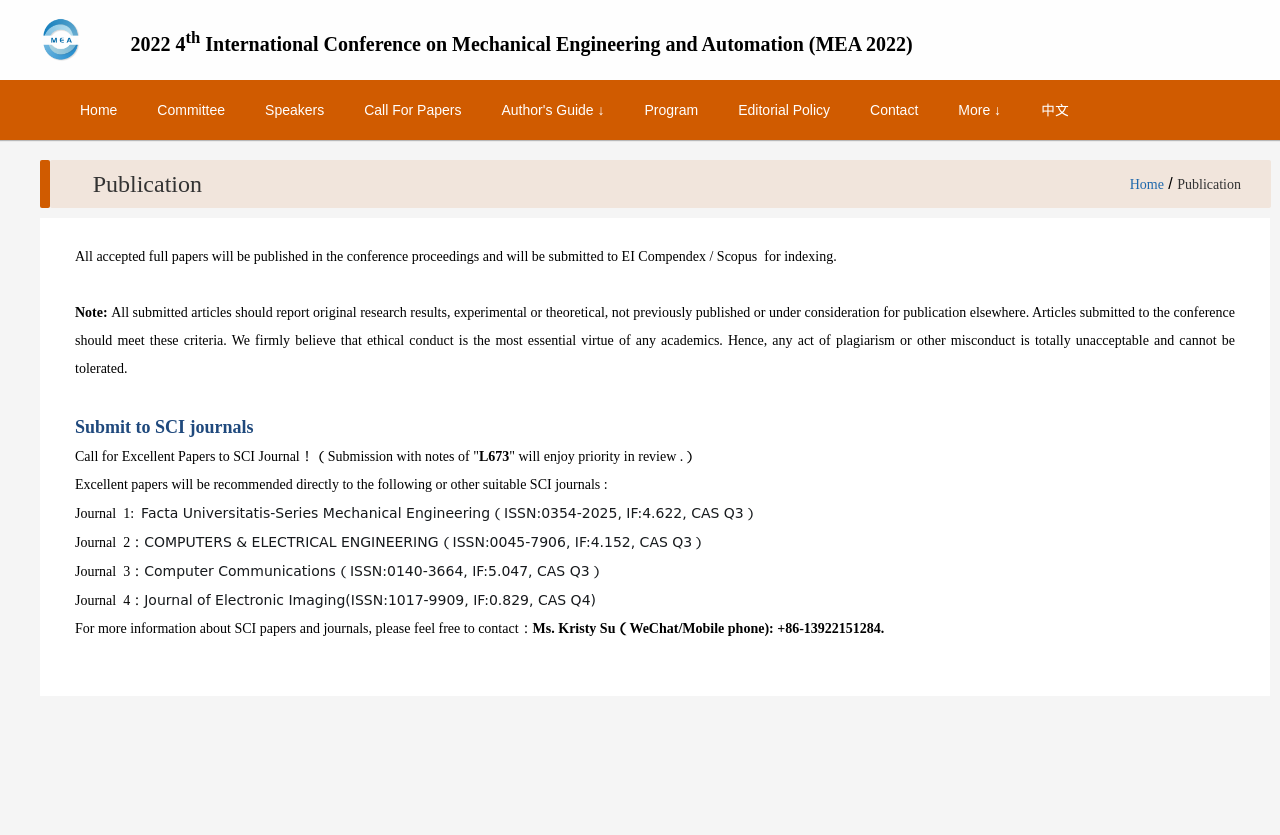Can you specify the bounding box coordinates of the area that needs to be clicked to fulfill the following instruction: "Visit Malware & Viruses page"?

None